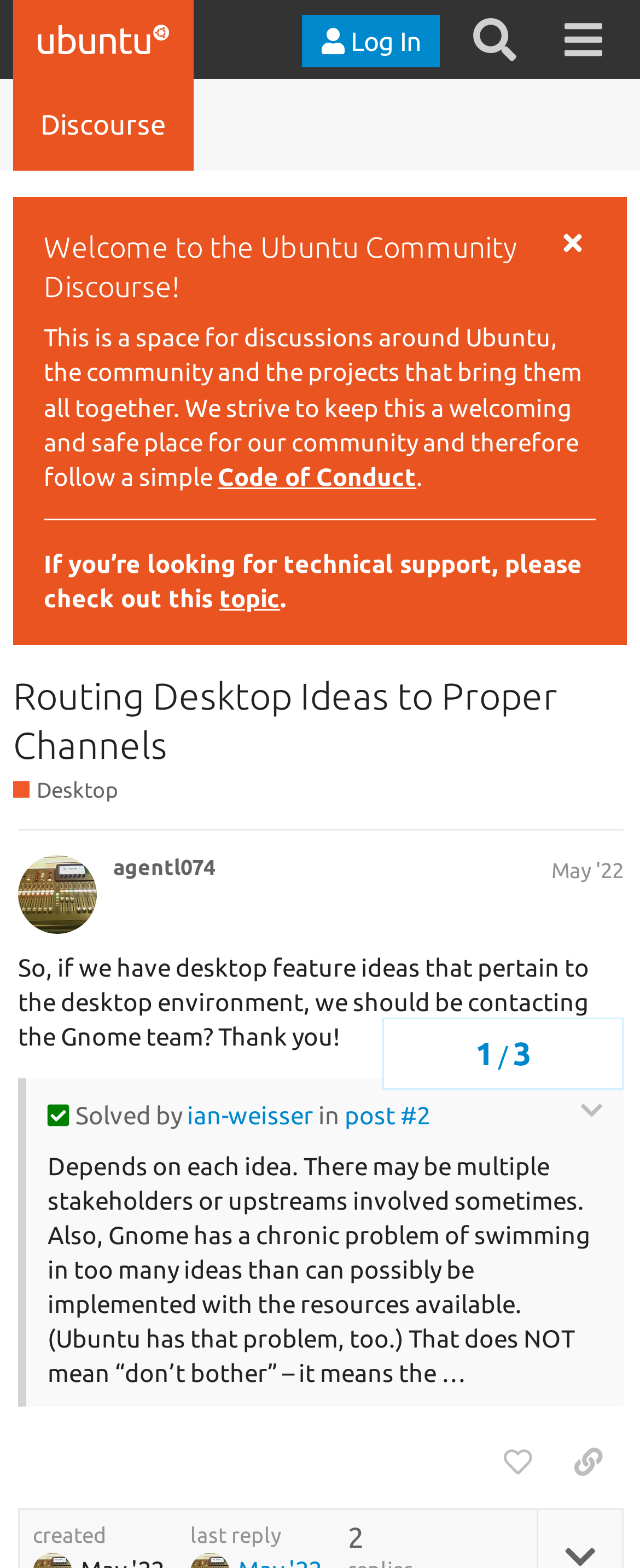Please respond to the question with a concise word or phrase:
What is the purpose of this space?

Discussions around Ubuntu